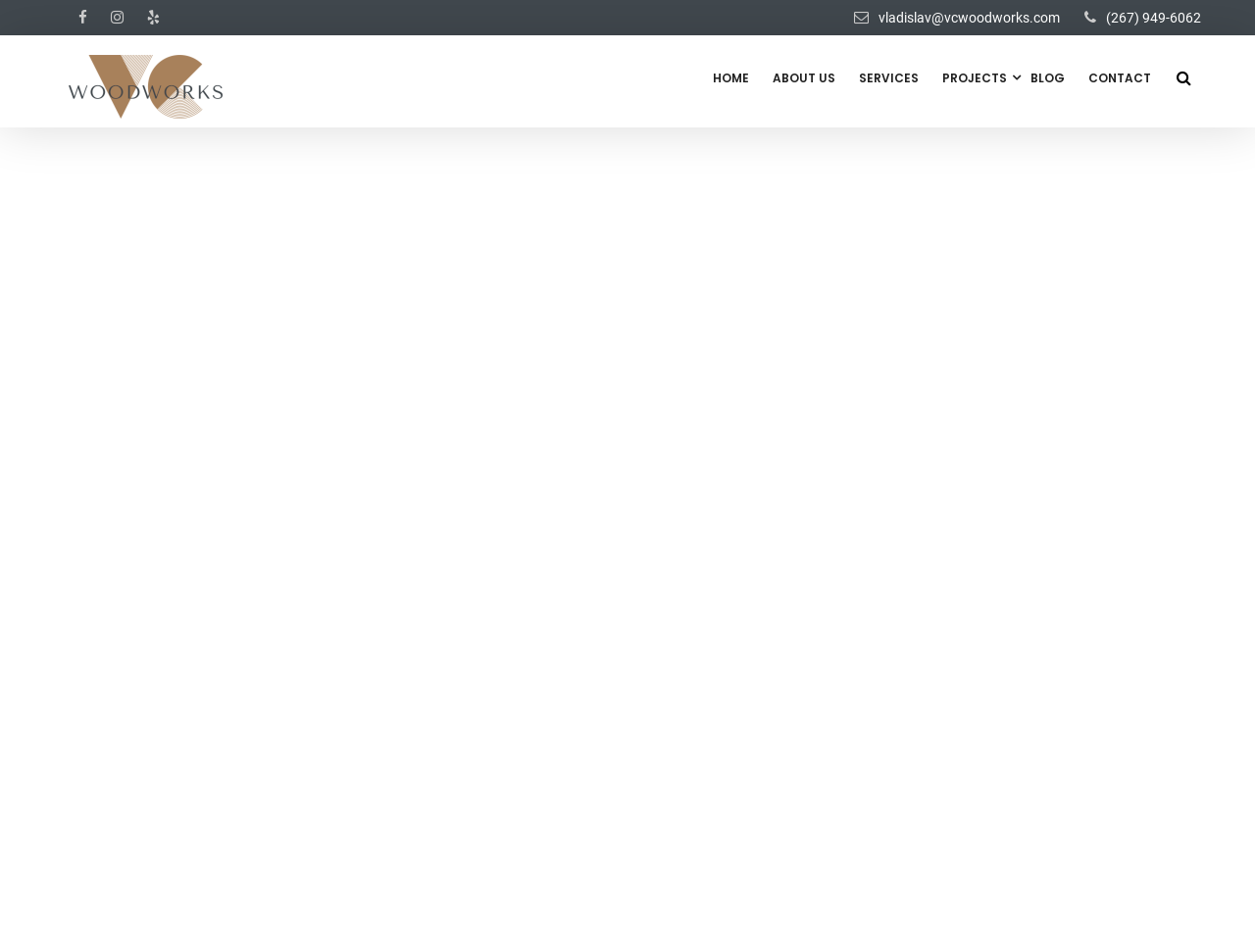Please find the bounding box coordinates of the clickable region needed to complete the following instruction: "Call us at (267) 949-6062". The bounding box coordinates must consist of four float numbers between 0 and 1, i.e., [left, top, right, bottom].

[0.881, 0.01, 0.957, 0.027]